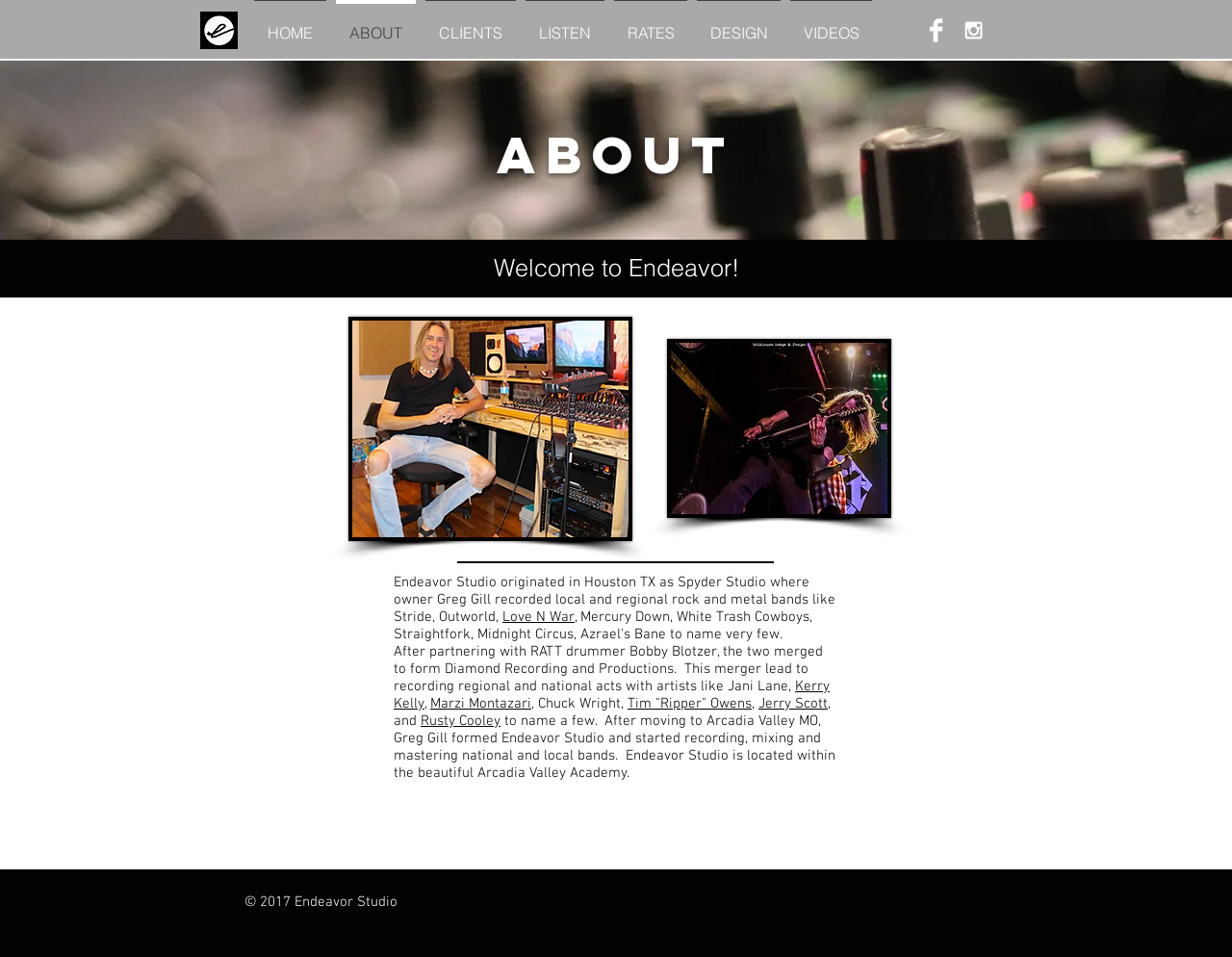Specify the bounding box coordinates of the element's area that should be clicked to execute the given instruction: "Click the HOME link". The coordinates should be four float numbers between 0 and 1, i.e., [left, top, right, bottom].

[0.202, 0.0, 0.269, 0.051]